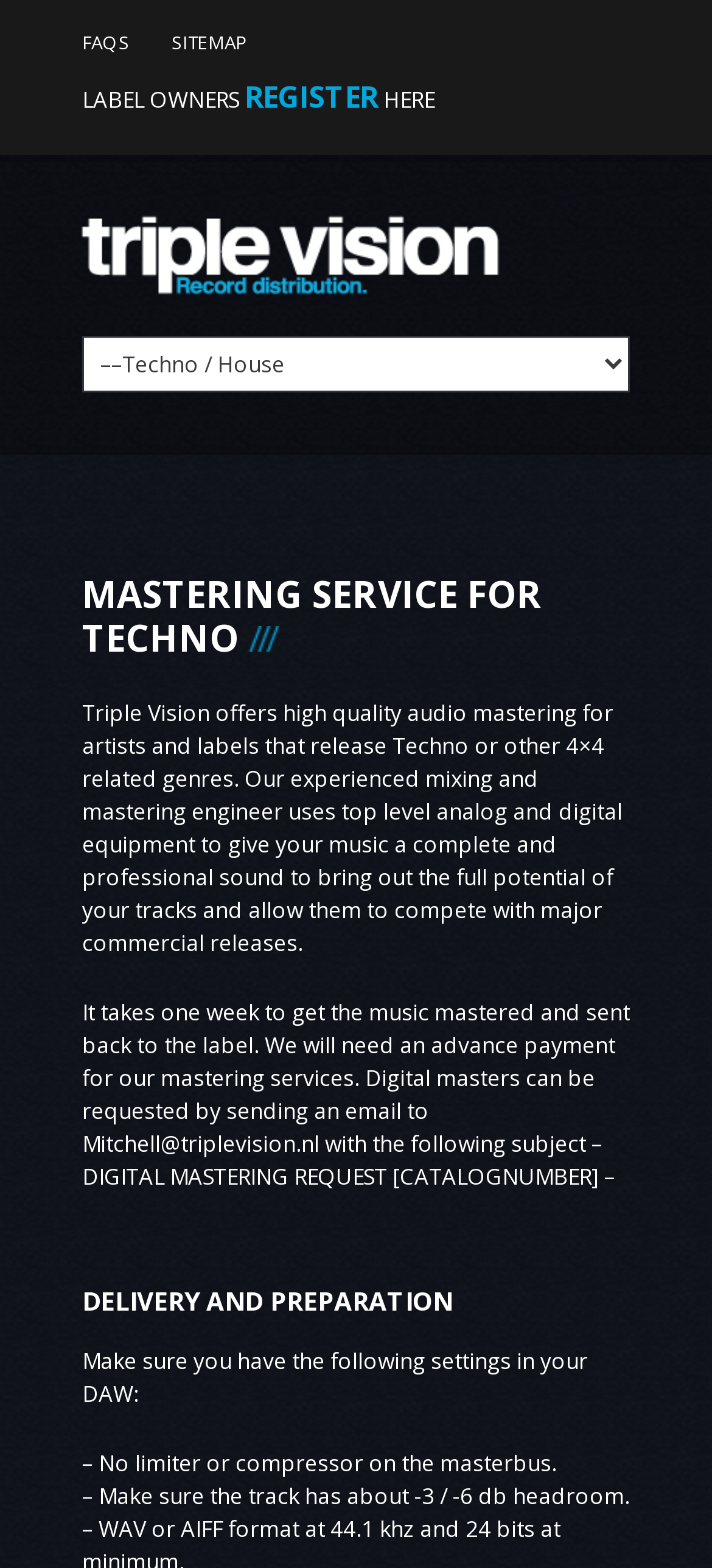Offer a meticulous description of the webpage's structure and content.

The webpage is about Triple Vision records Distribution, a music-related service provider. At the top, there are four links: "FAQS", "SITEMAP", "LABEL OWNERS", and "REGISTER", positioned horizontally from left to right. Below these links, there is a heading with the company name "Triple Vision records Distribution" accompanied by an image. 

On the left side, there is a combobox. Below the combobox, there is a heading "MASTERING SERVICE FOR TECHNO" followed by a paragraph of text describing the mastering service offered by Triple Vision. The text explains that the service provides high-quality audio mastering for Techno and related genres, and that the process takes one week to complete.

Further down, there is another paragraph of text explaining the payment and delivery process for the mastering service. Below this, there is a heading "DELIVERY AND PREPARATION" followed by two paragraphs of text providing instructions for preparing tracks for mastering, including settings to use in a DAW.